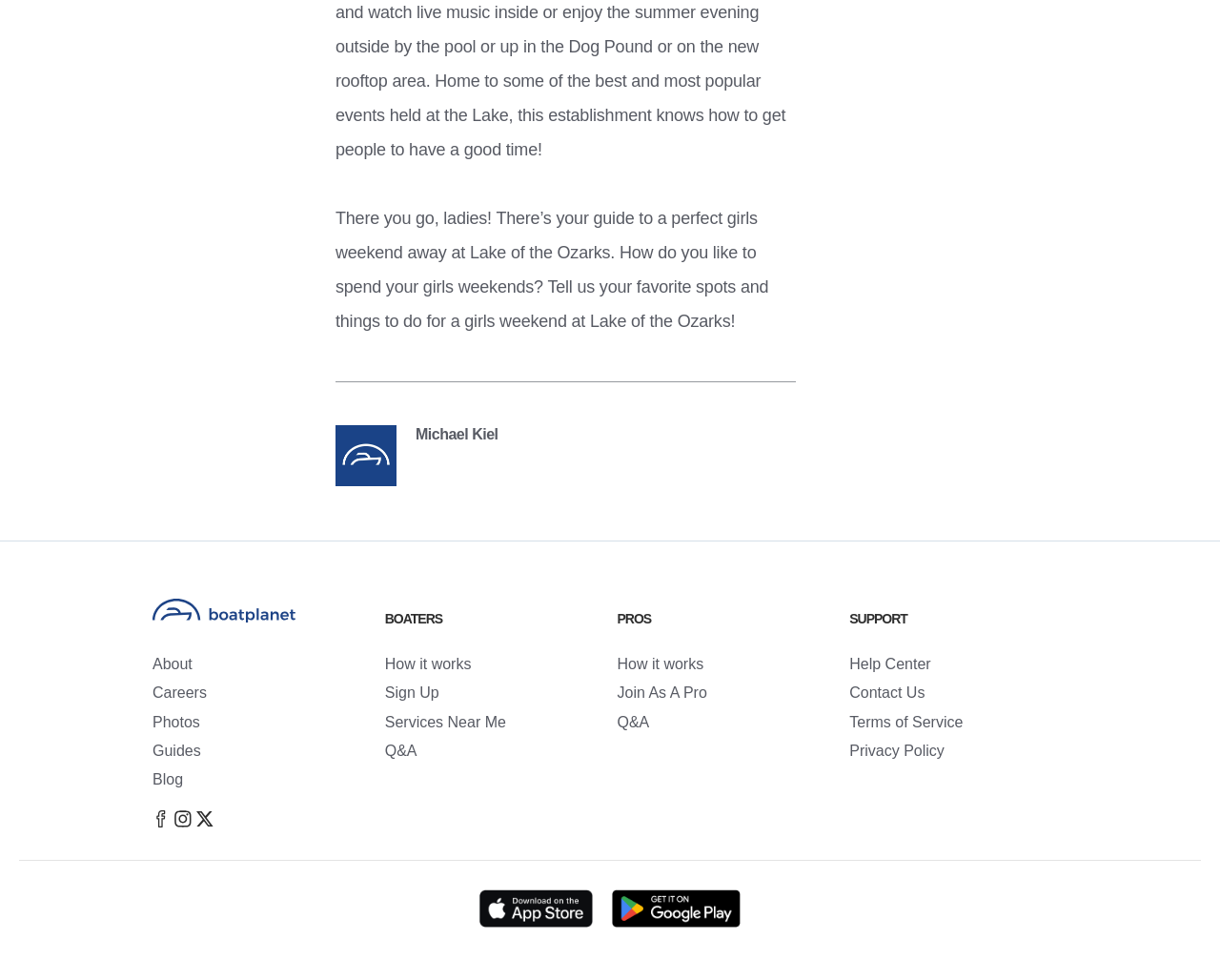What is the name of the author?
Refer to the image and provide a detailed answer to the question.

The name of the author can be found in the StaticText element with ID 644, which is located below the image element with ID 82 in the footer section.